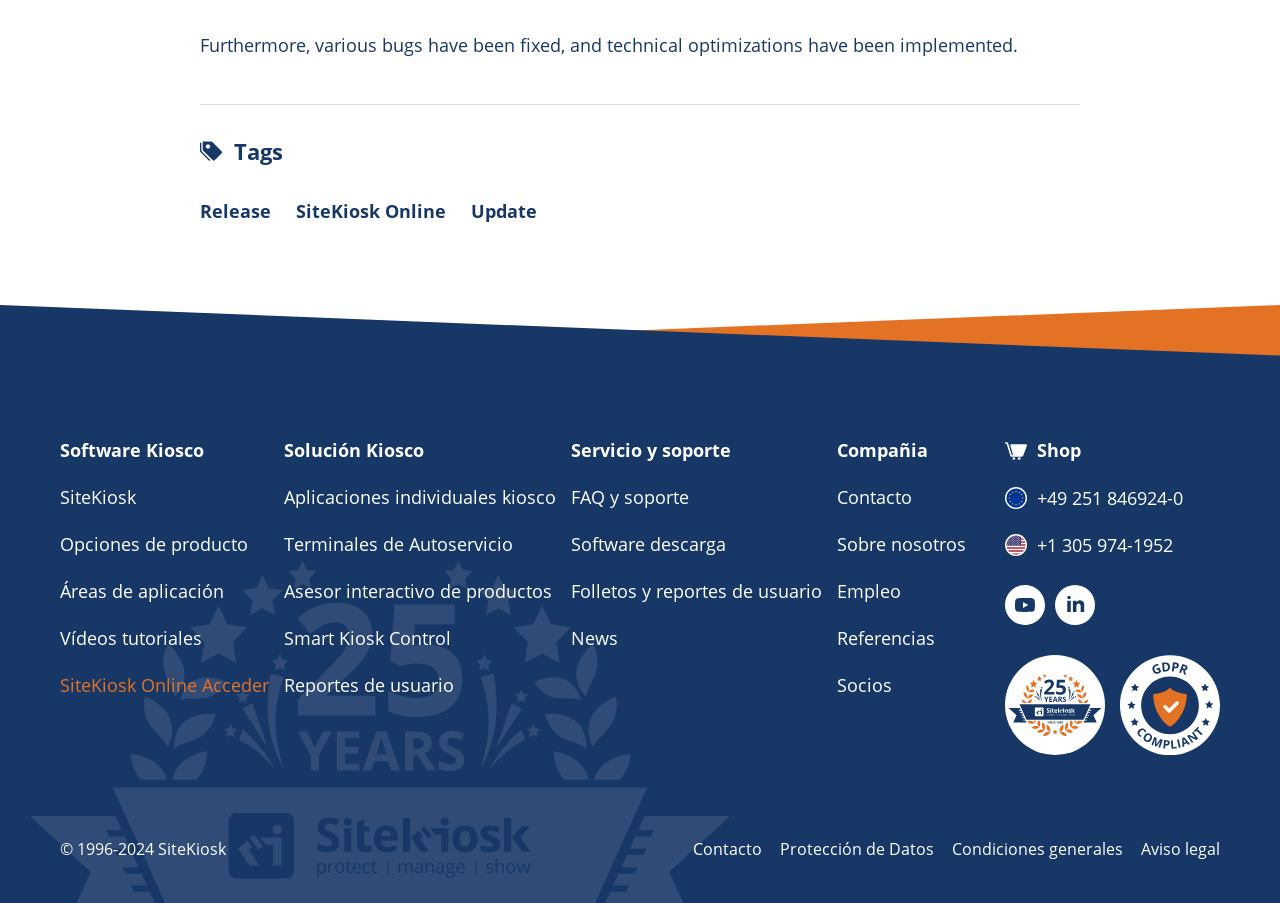Please find the bounding box coordinates for the clickable element needed to perform this instruction: "Contact the company".

[0.541, 0.928, 0.595, 0.952]